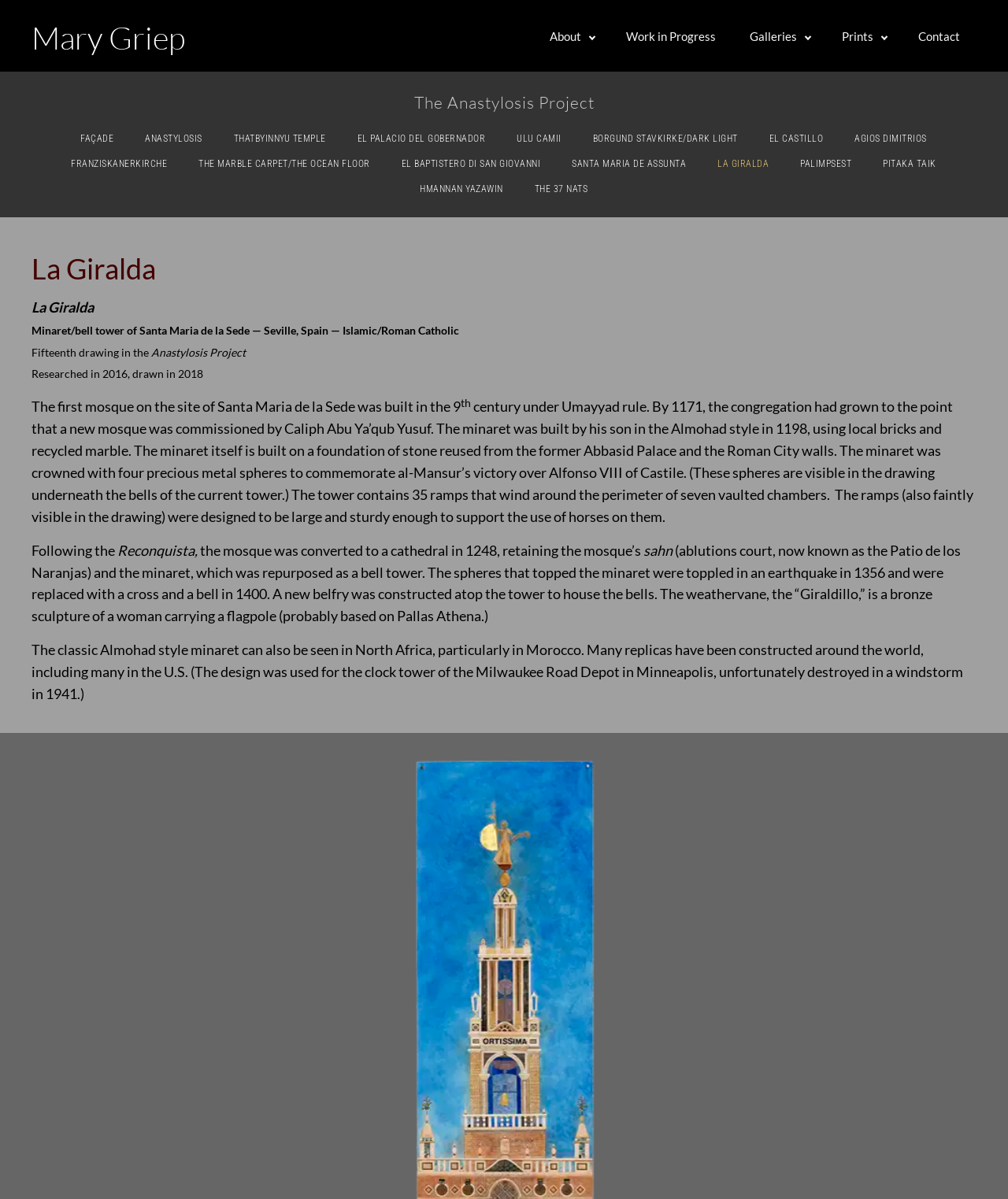What is the name of the sculpture on top of the tower?
Give a detailed response to the question by analyzing the screenshot.

I found the answer by reading the paragraph describing the tower, which states that 'The weathervane, the “Giraldillo,” is a bronze sculpture of a woman carrying a flagpole (probably based on Pallas Athena.)'